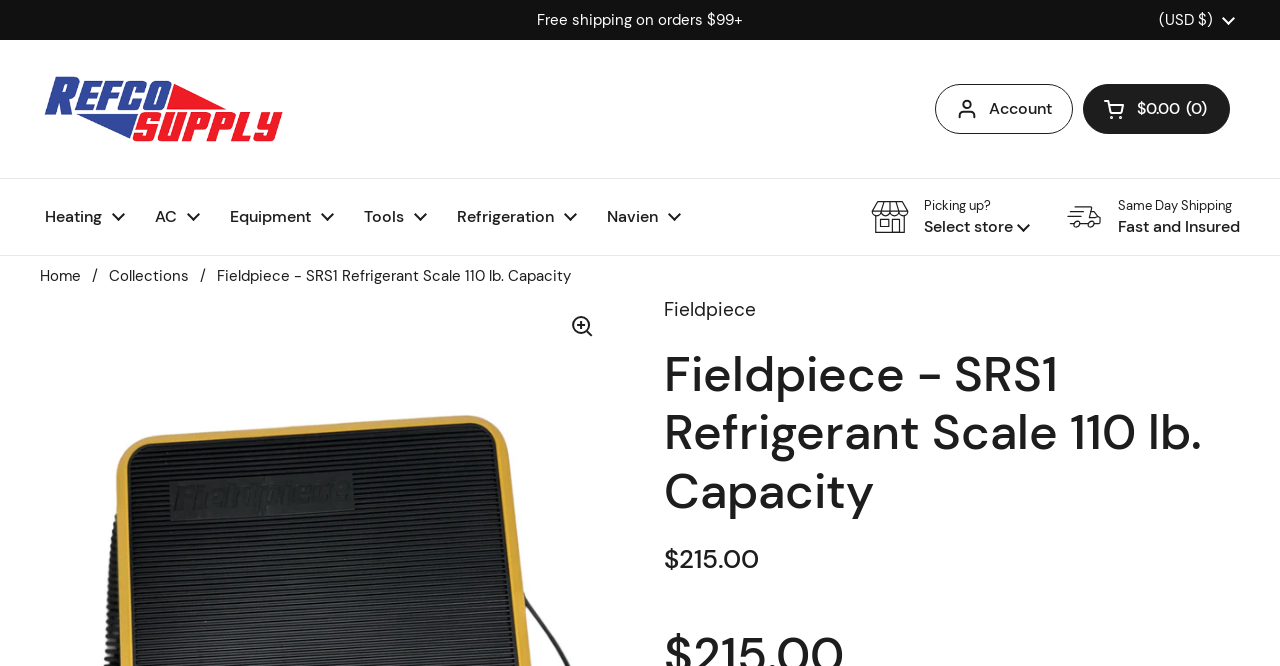Provide the bounding box coordinates of the HTML element described as: "Our Work". The bounding box coordinates should be four float numbers between 0 and 1, i.e., [left, top, right, bottom].

None